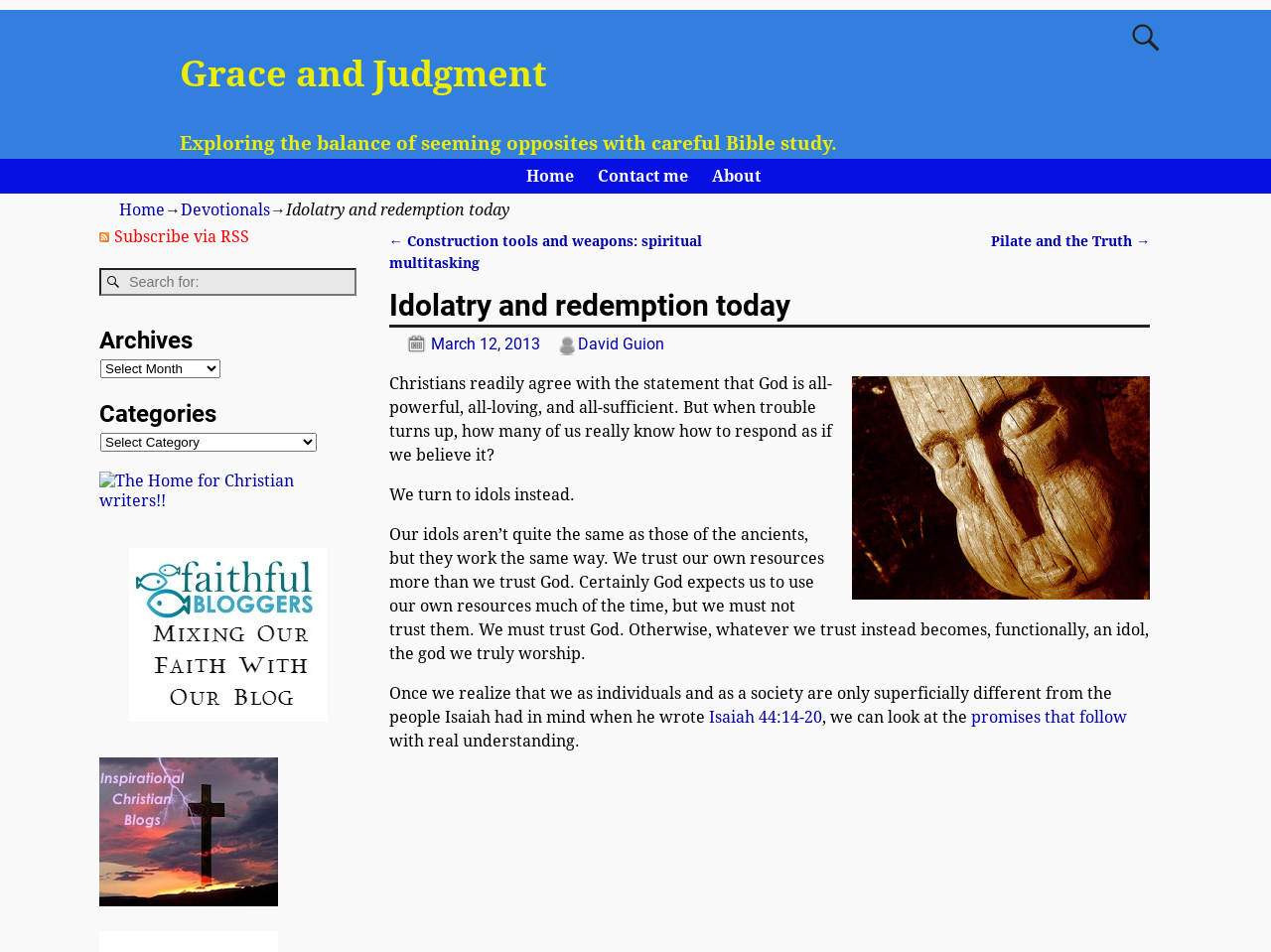Determine the bounding box for the HTML element described here: "Isaiah 44:14-20". The coordinates should be given as [left, top, right, bottom] with each number being a float between 0 and 1.

[0.557, 0.743, 0.647, 0.763]